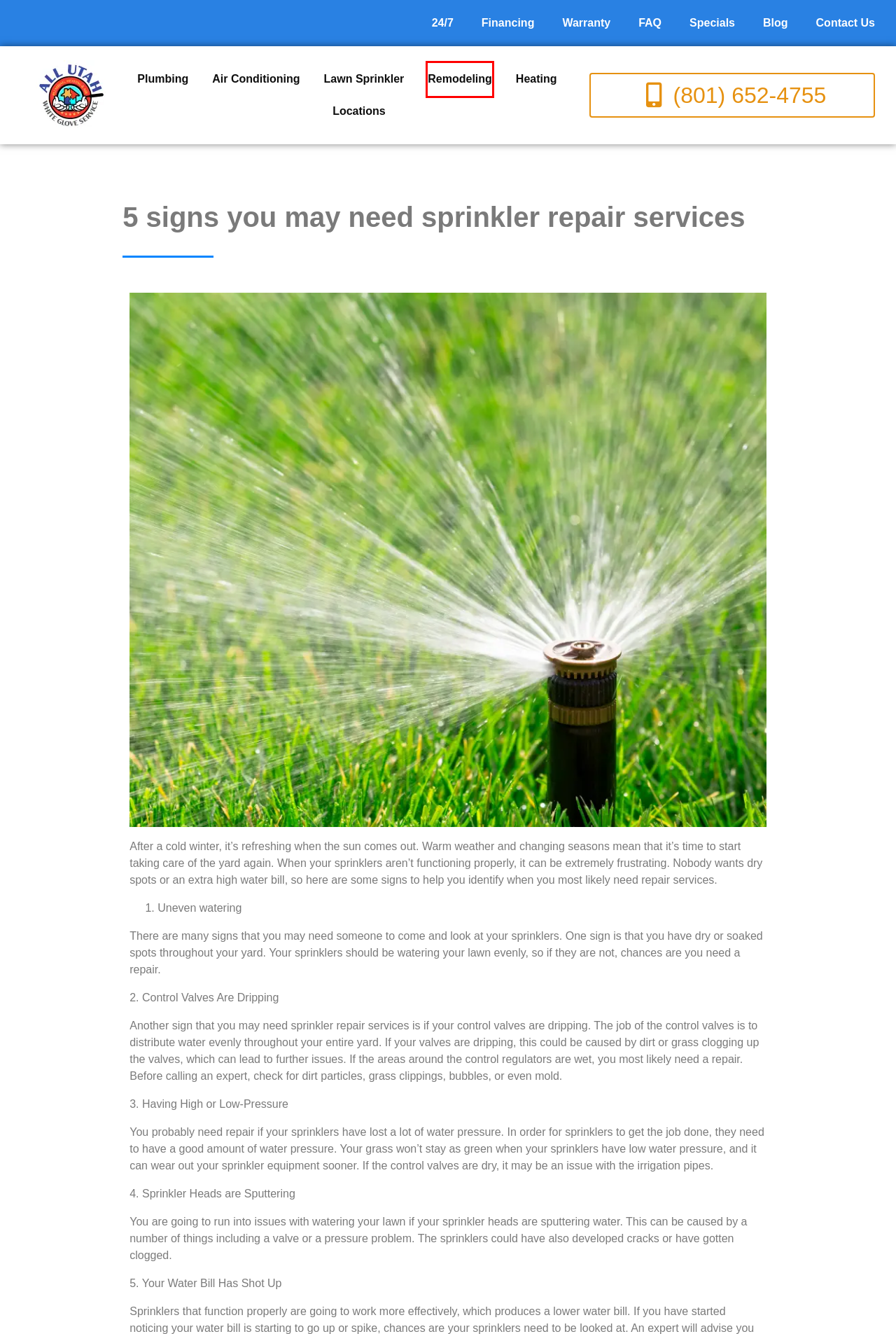You have a screenshot showing a webpage with a red bounding box highlighting an element. Choose the webpage description that best fits the new webpage after clicking the highlighted element. The descriptions are:
A. Blog - All Utah Plumbing, Heating and Air
B. Bathroom & Kitchen Remodel Contractors Salt Lake City, Utah
C. Warranty - All Utah Plumbing, Heating & Air
D. Contact Us - All Utah Plumbing, Heating & Air
E. FAQ – FREQUENTLY ASKED QUESTIONS & ANSWERS - All Utah Plumbing, Heating & Air
F. 24 Hour Emergency Plumbing & HVAC Services in Utah
G. Broken Furnace Repair Company In Utah - Same Day Service
H. Financing - All Utah Plumbing, Heating & Air

B